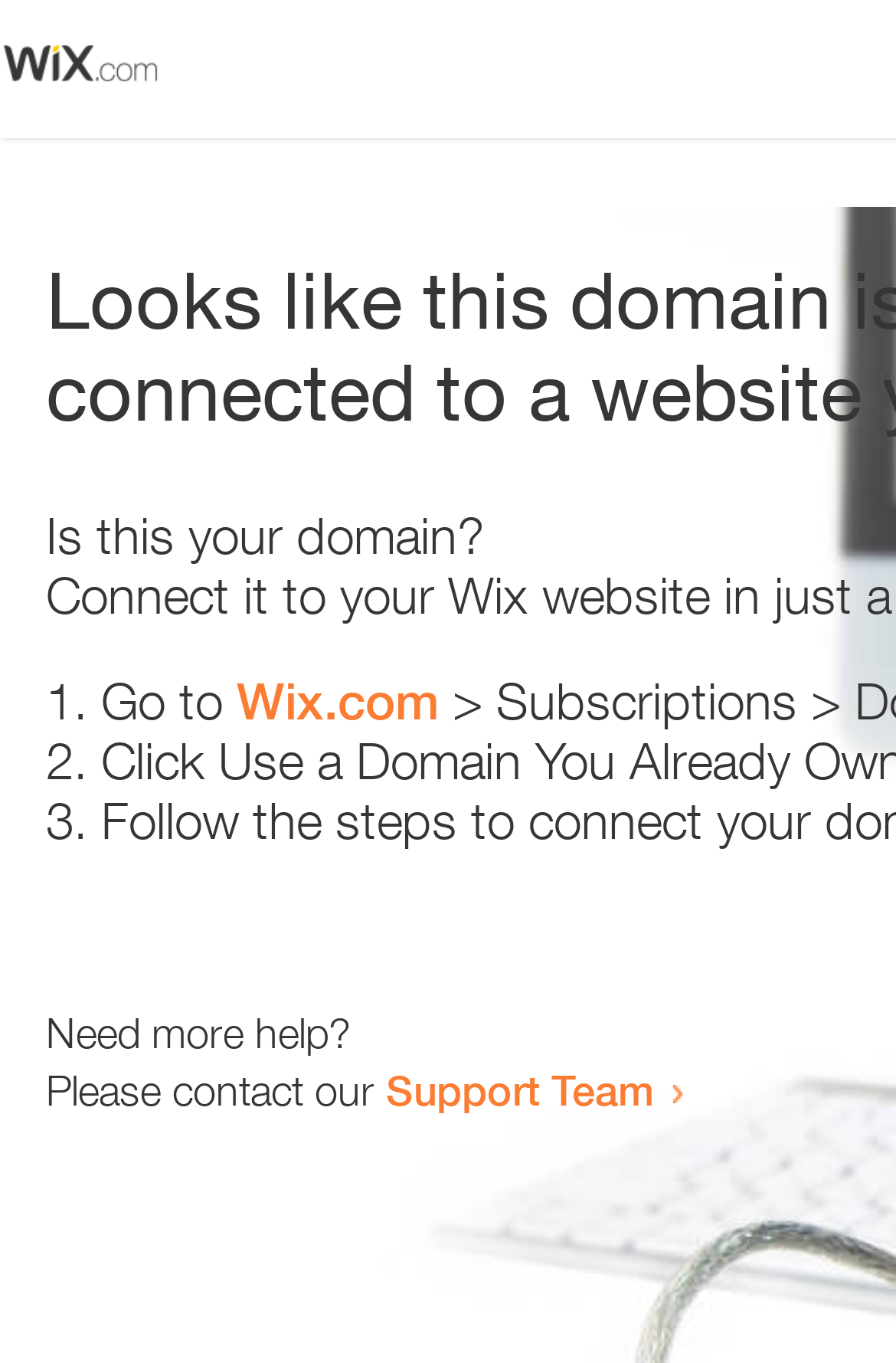Determine the main heading of the webpage and generate its text.

Looks like this domain isn't
connected to a website yet